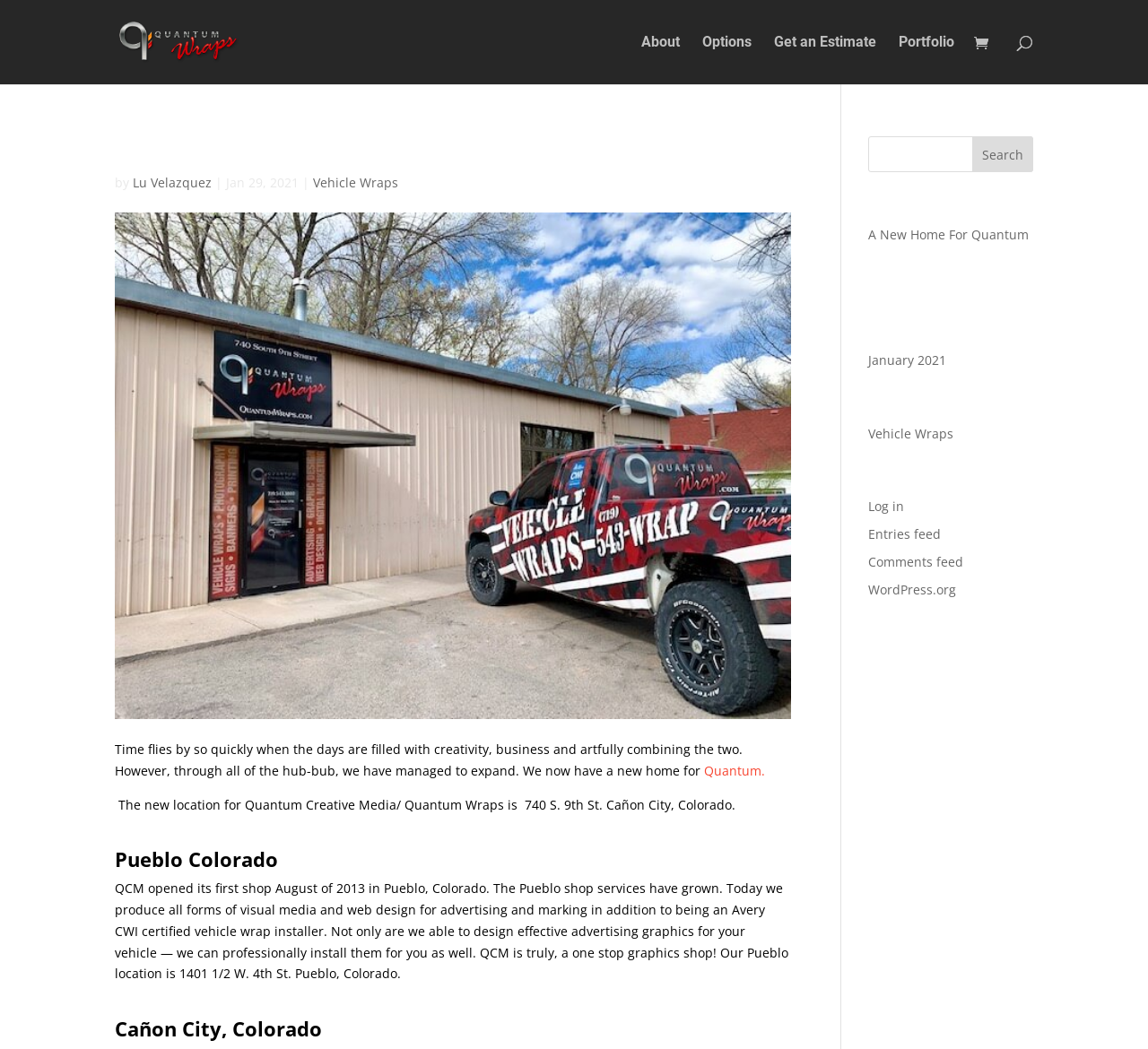Can you identify and provide the main heading of the webpage?

A New Home For Quantum